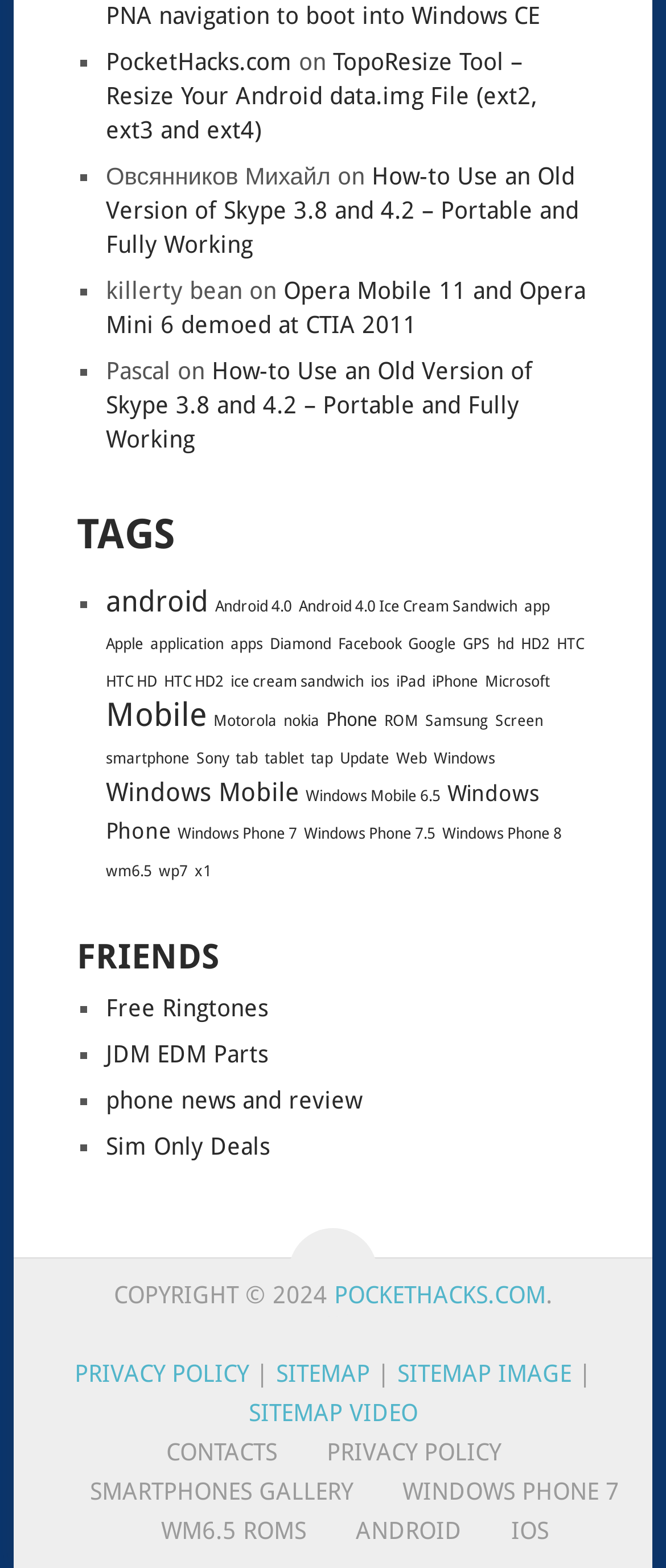Based on the image, please respond to the question with as much detail as possible:
What is the title of the second section on the webpage?

The webpage has multiple sections, and the second section is titled 'FRIENDS', which can be found by looking at the headings on the webpage.